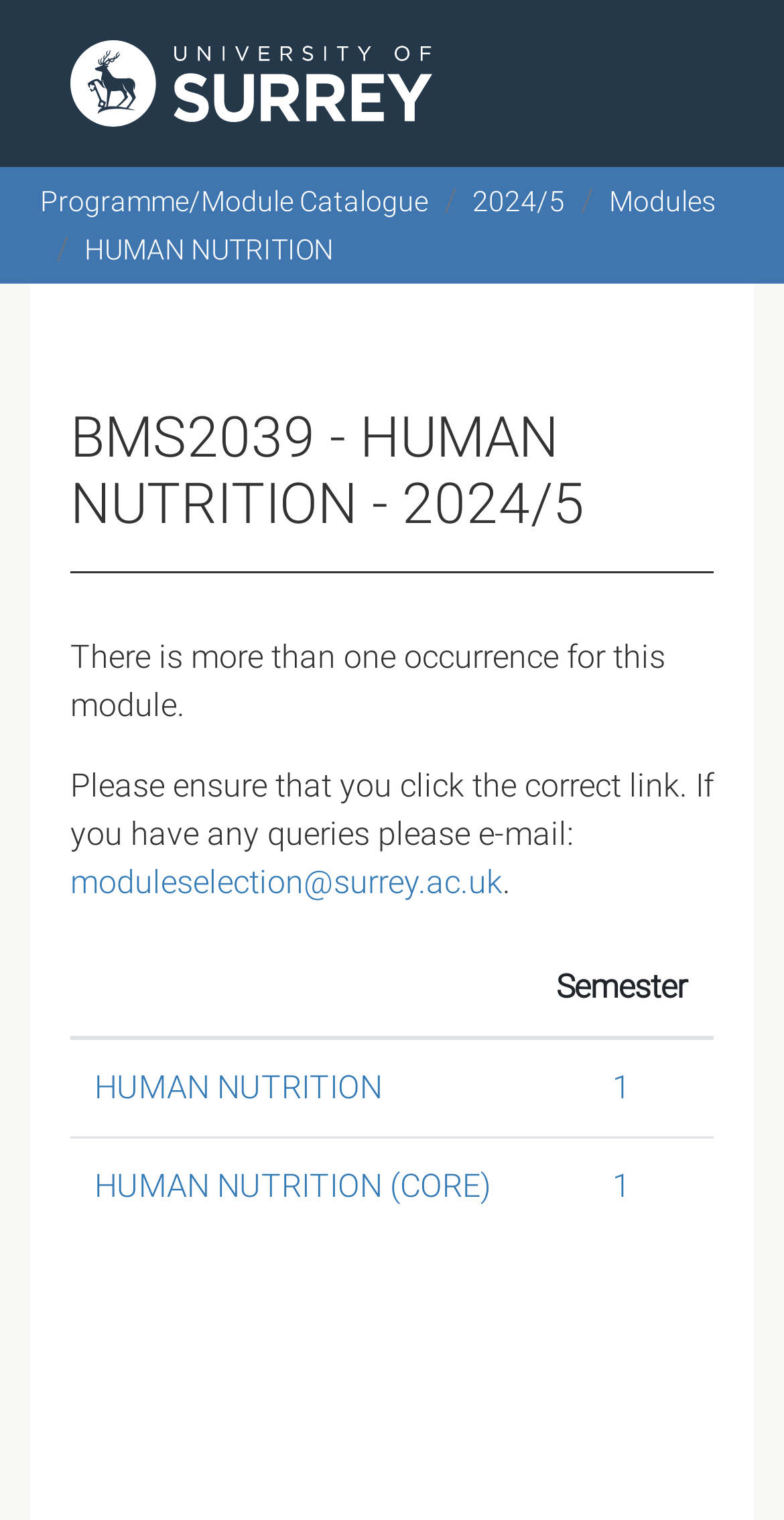Pinpoint the bounding box coordinates for the area that should be clicked to perform the following instruction: "Click the link for HUMAN NUTRITION (CORE)".

[0.121, 0.767, 0.626, 0.792]